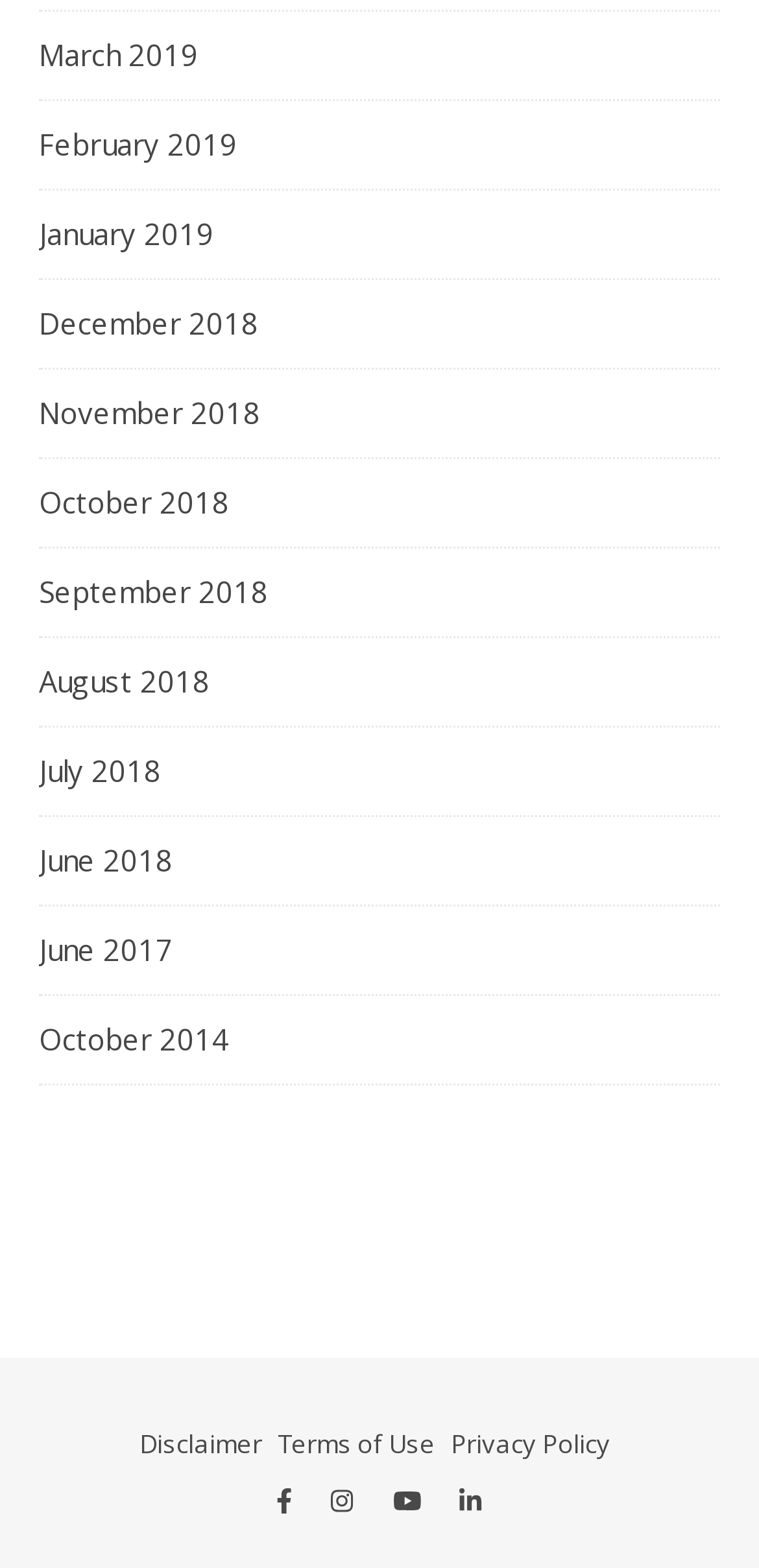What is the purpose of the links at the bottom?
Please answer the question with a detailed and comprehensive explanation.

The links at the bottom of the webpage, such as Disclaimer, Terms of Use, and Privacy Policy, are likely to provide legal information about the webpage and its usage. These links are typically used to inform users about the webpage's policies and terms of use.